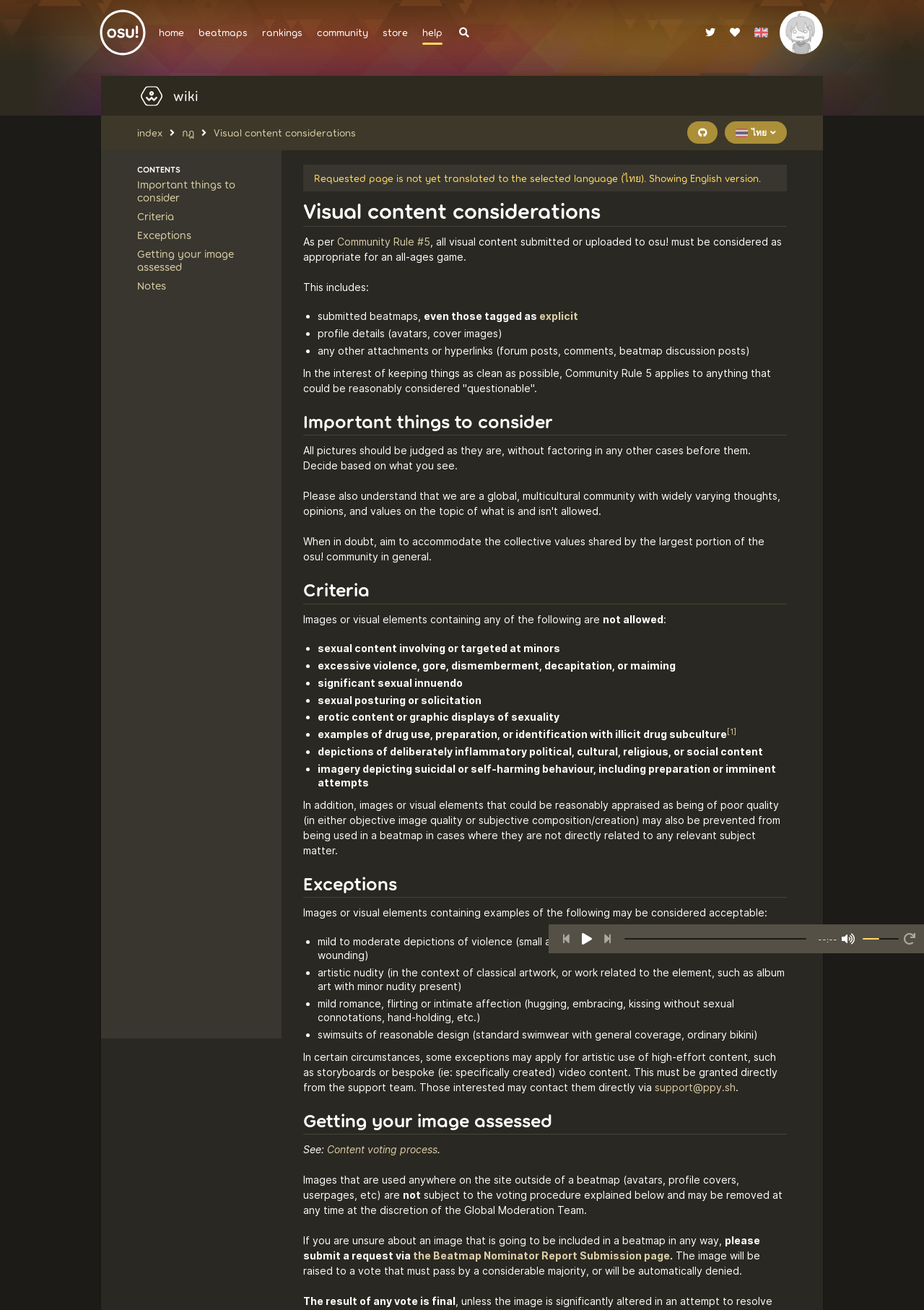Describe the webpage in detail, including text, images, and layout.

This webpage is about visual content considerations on the osu! platform, specifically regarding Community Rule #5. The page has a navigation menu at the top with various links, including "home", "news", "team", "changelog", "download", and "search". Below the navigation menu, there are several sections and links related to beatmaps, rankings, community, store, and help.

The main content of the page starts with a heading "Visual content considerations" and explains that all visual content submitted or uploaded to osu! must be considered appropriate for an all-ages game. This includes submitted beatmaps, profile details, and any other attachments or hyperlinks.

The page then lists several important things to consider, including judging pictures based on what is seen without factoring in other cases. There are also links to related topics, such as "Criteria", "Exceptions", and "Getting your image assessed".

On the right side of the page, there are links to switch the language of the page, including English, Deutsch, español, français, and others. There is also a button to sign in and a search bar.

At the bottom of the page, there is a note stating that the requested page is not yet translated to the selected language (ไทย) and is showing the English version.